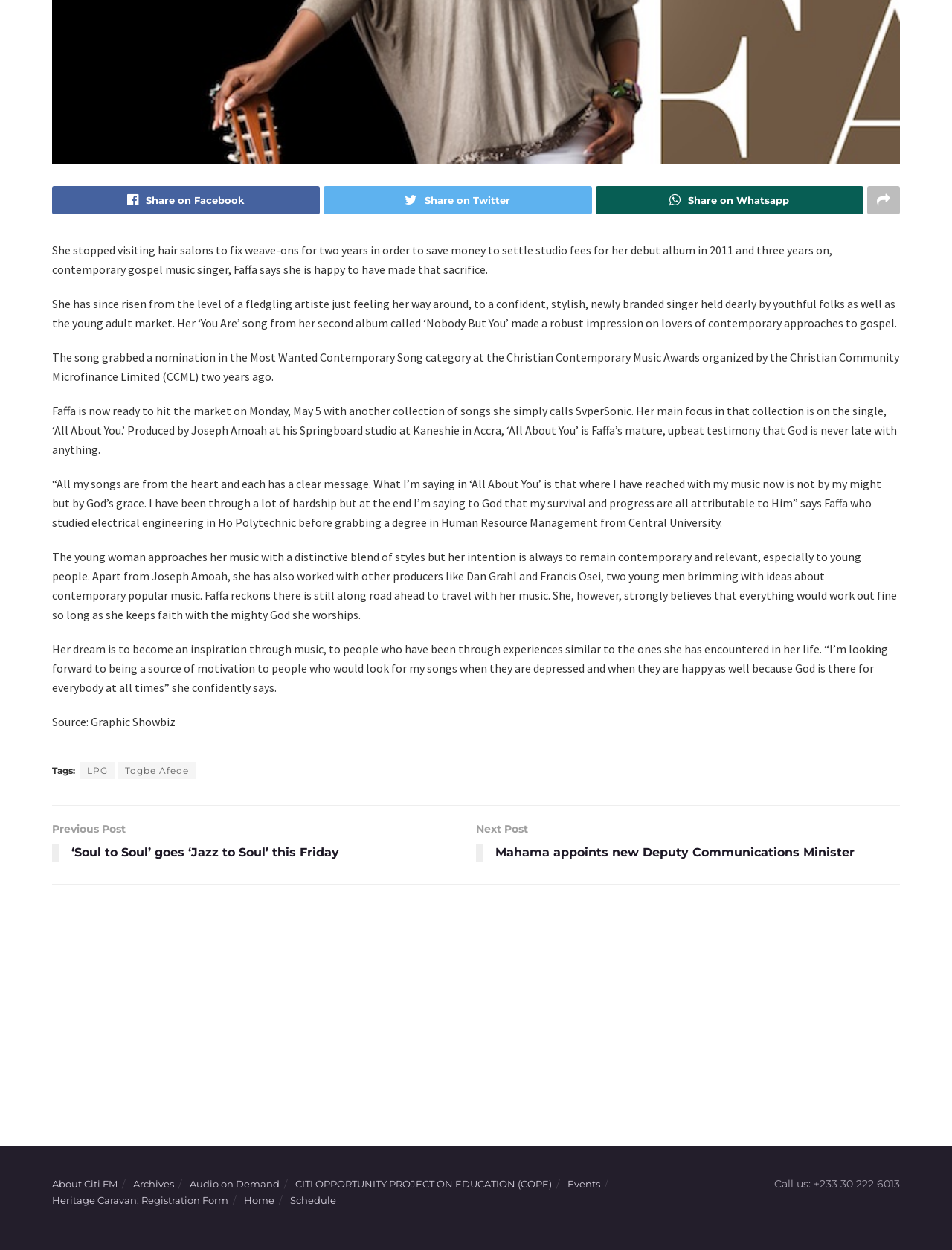Find the bounding box coordinates for the element described here: "Events".

[0.596, 0.942, 0.63, 0.951]